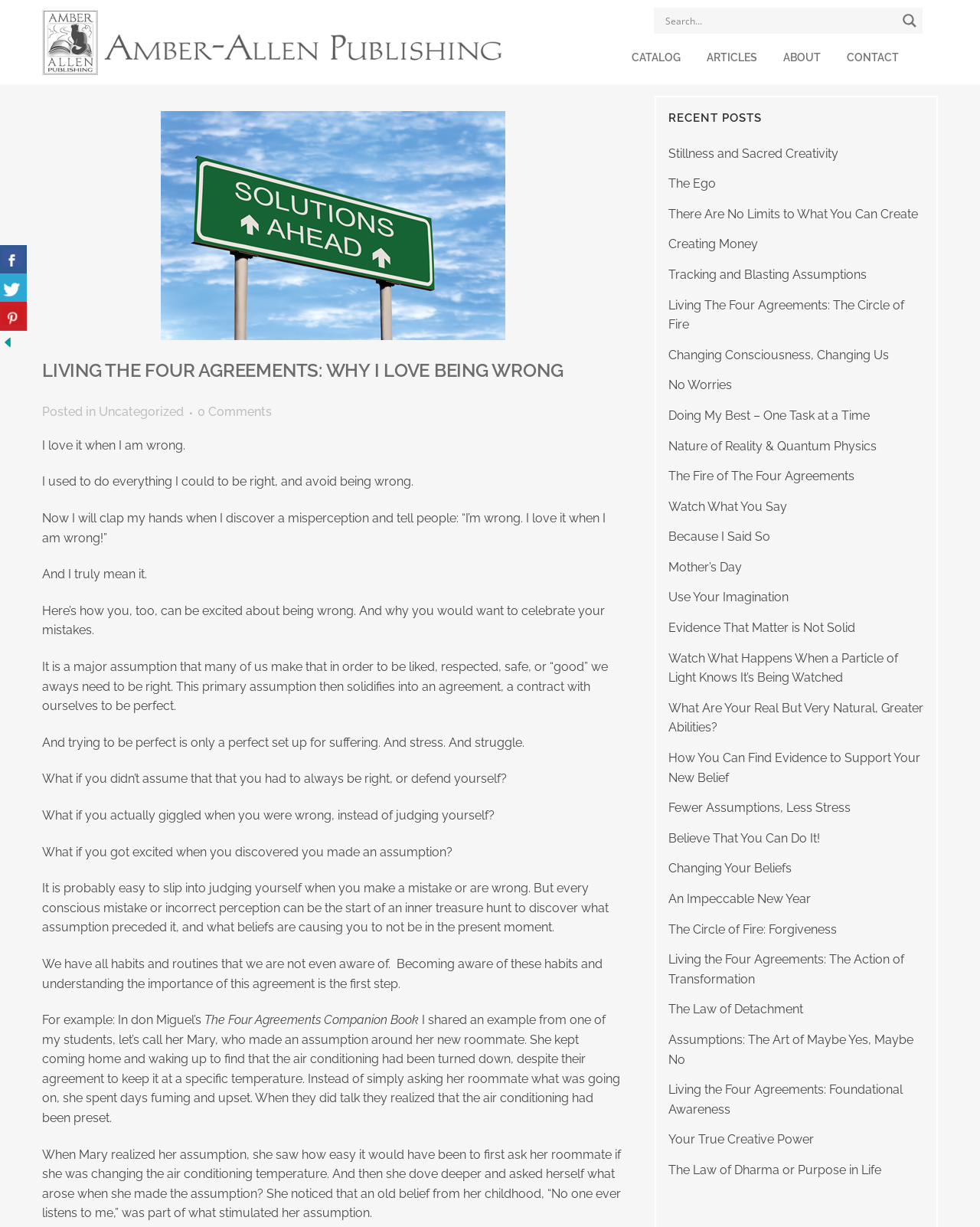Find the bounding box coordinates of the clickable region needed to perform the following instruction: "Search for something". The coordinates should be provided as four float numbers between 0 and 1, i.e., [left, top, right, bottom].

[0.679, 0.006, 0.911, 0.027]